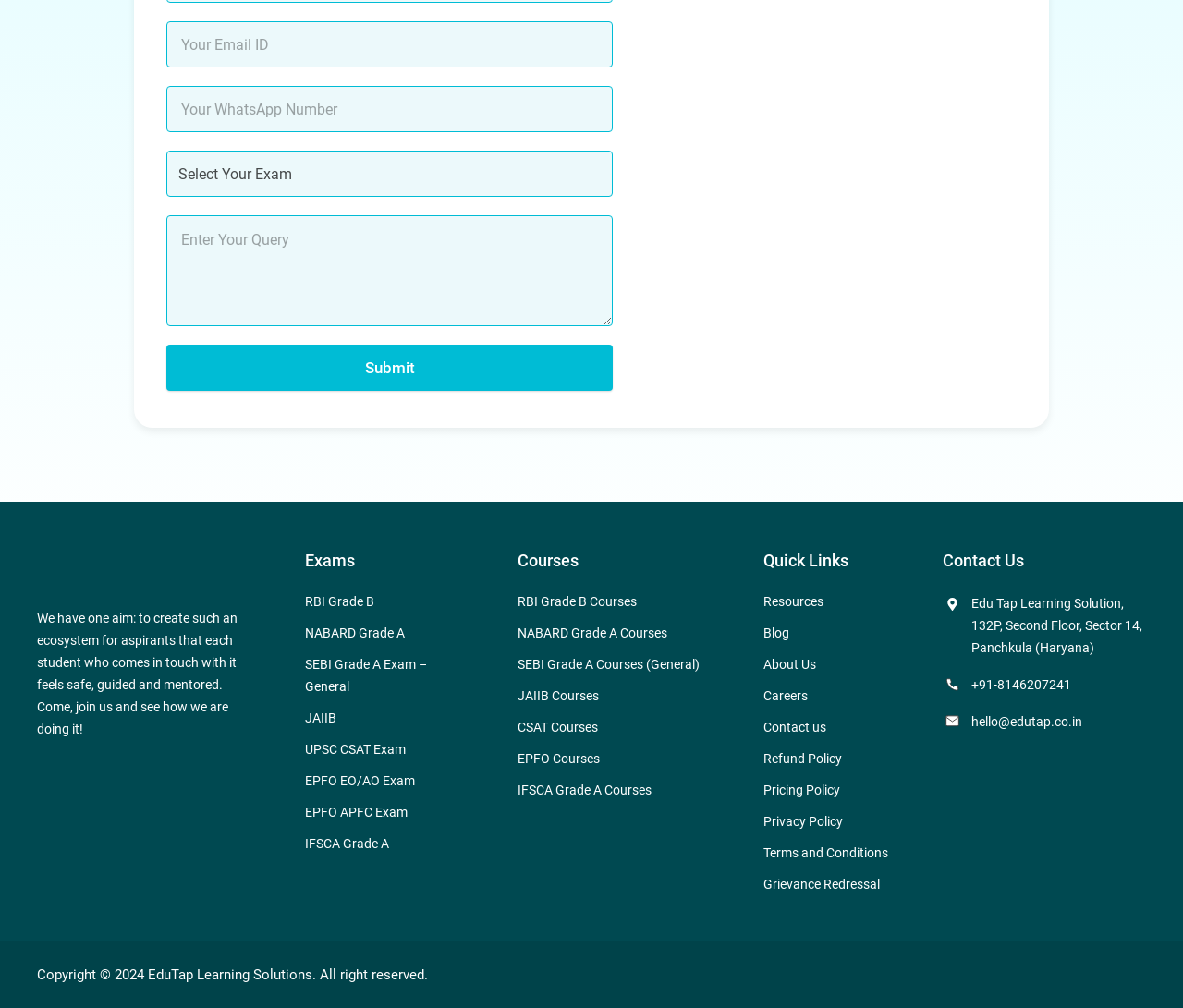Can you specify the bounding box coordinates of the area that needs to be clicked to fulfill the following instruction: "Enter Email ID"?

[0.141, 0.021, 0.518, 0.067]